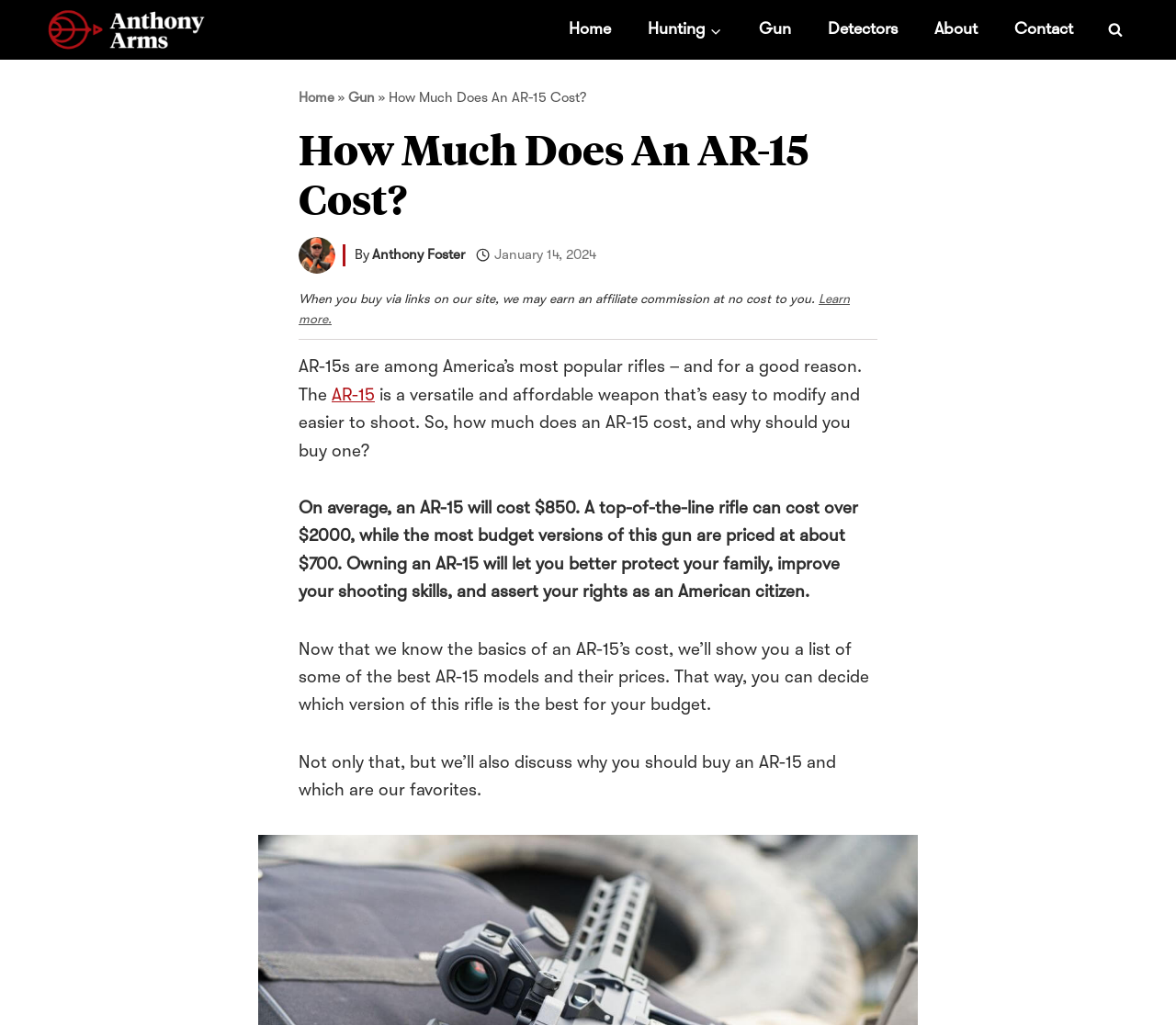Please pinpoint the bounding box coordinates for the region I should click to adhere to this instruction: "visit Derwent Water".

None